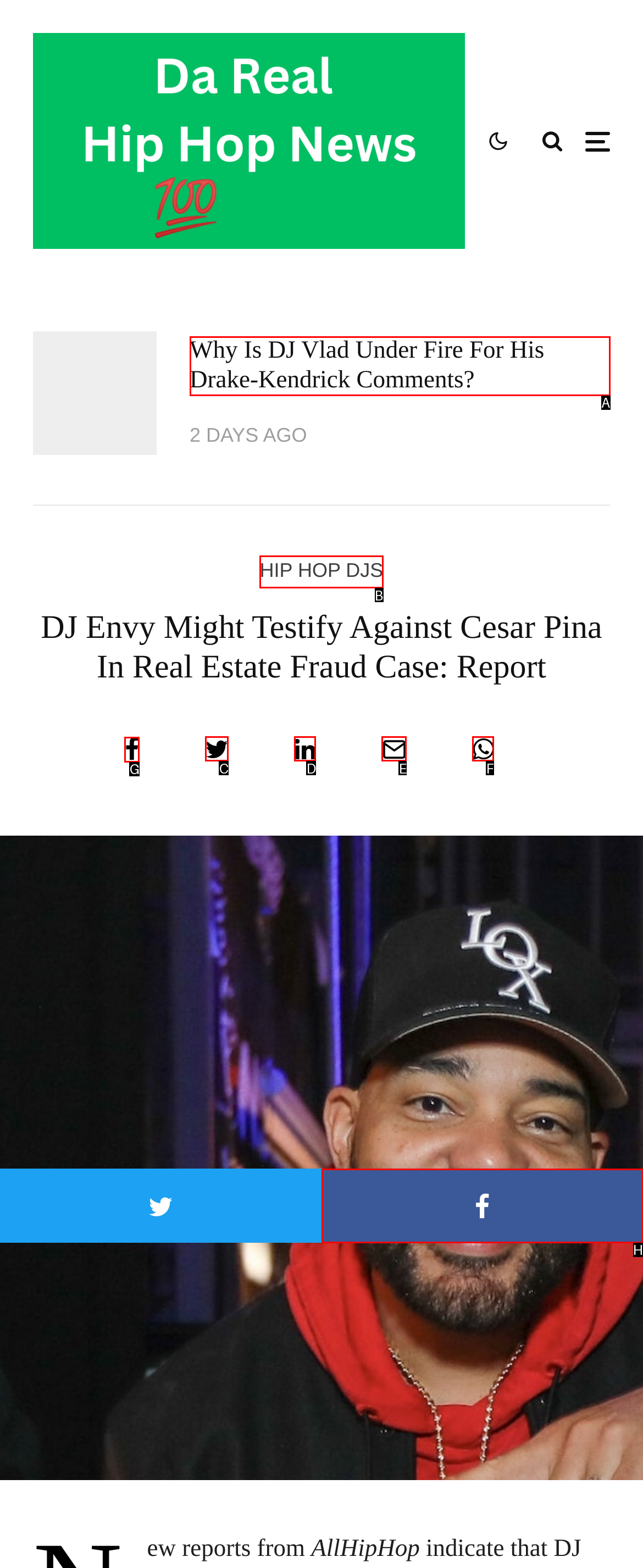From the given options, choose the one to complete the task: Click Kontakt
Indicate the letter of the correct option.

None